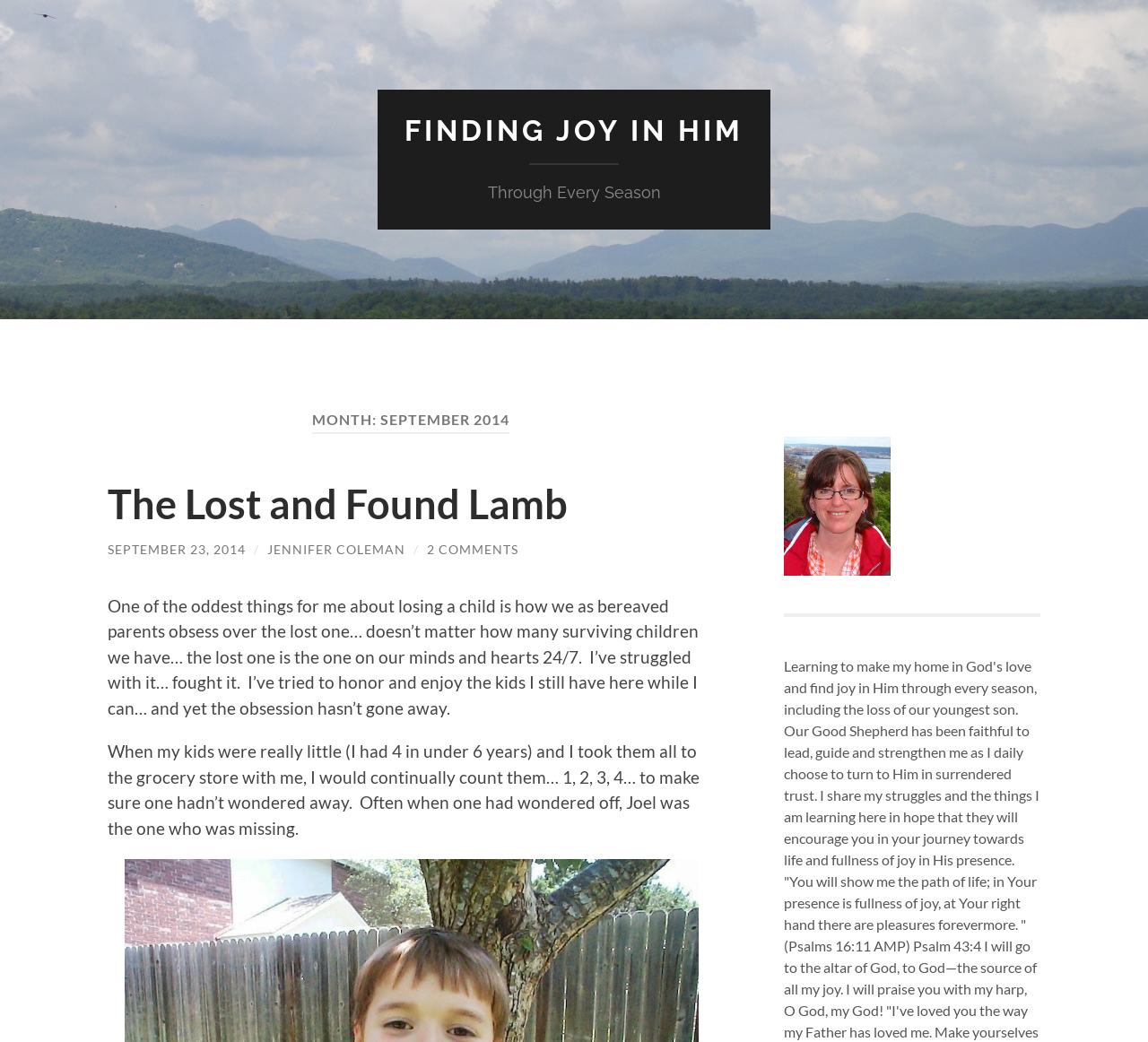Write a detailed summary of the webpage.

This webpage appears to be a blog post from September 2014, titled "Finding Joy in Him". At the top, there is a prominent link with the same title, "FINDING JOY IN HIM", which takes up about a quarter of the screen width. Below it, there is a static text "Through Every Season" that serves as a subtitle.

The main content of the page is divided into sections, with a header that spans about half of the screen width. The header contains the title "MONTH: SEPTEMBER 2014" and a series of links and text, including "The Lost and Found Lamb", "SEPTEMBER 23, 2014", and the author's name "JENNIFER COLEMAN". There is also a link to "2 COMMENTS" at the bottom of the header.

Below the header, there are two paragraphs of text that discuss the author's experience of losing a child and the emotional struggles that come with it. The text is quite lengthy and takes up about half of the screen height.

To the right of the text, there is a figure, which appears to be an image, that takes up about a quarter of the screen width. The image has a link associated with it, but the purpose of the link is not clear.

Overall, the webpage has a simple layout with a clear hierarchy of elements, making it easy to navigate and read.